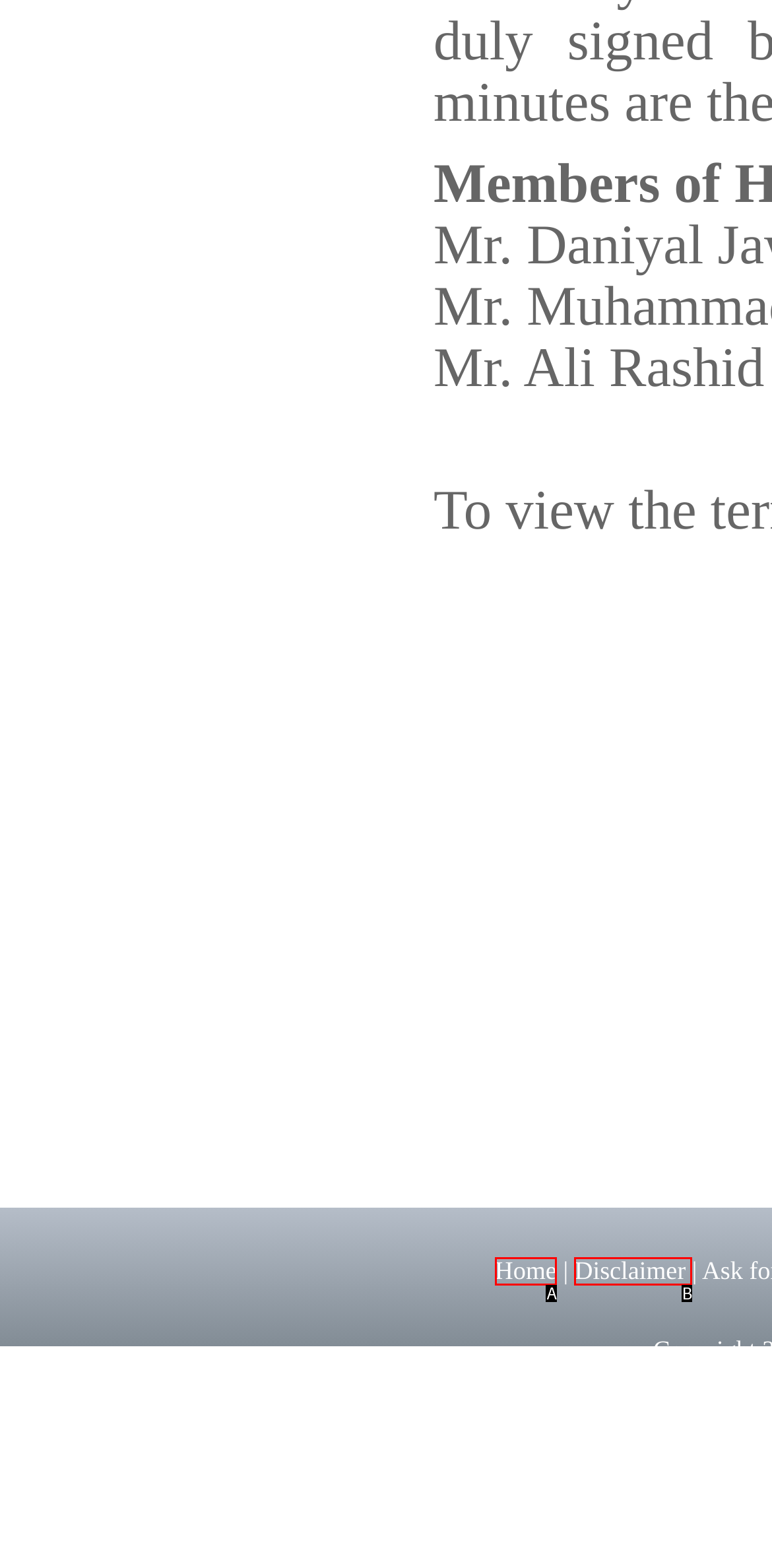Identify the option that corresponds to the description: Disclaimer 
Provide the letter of the matching option from the available choices directly.

B